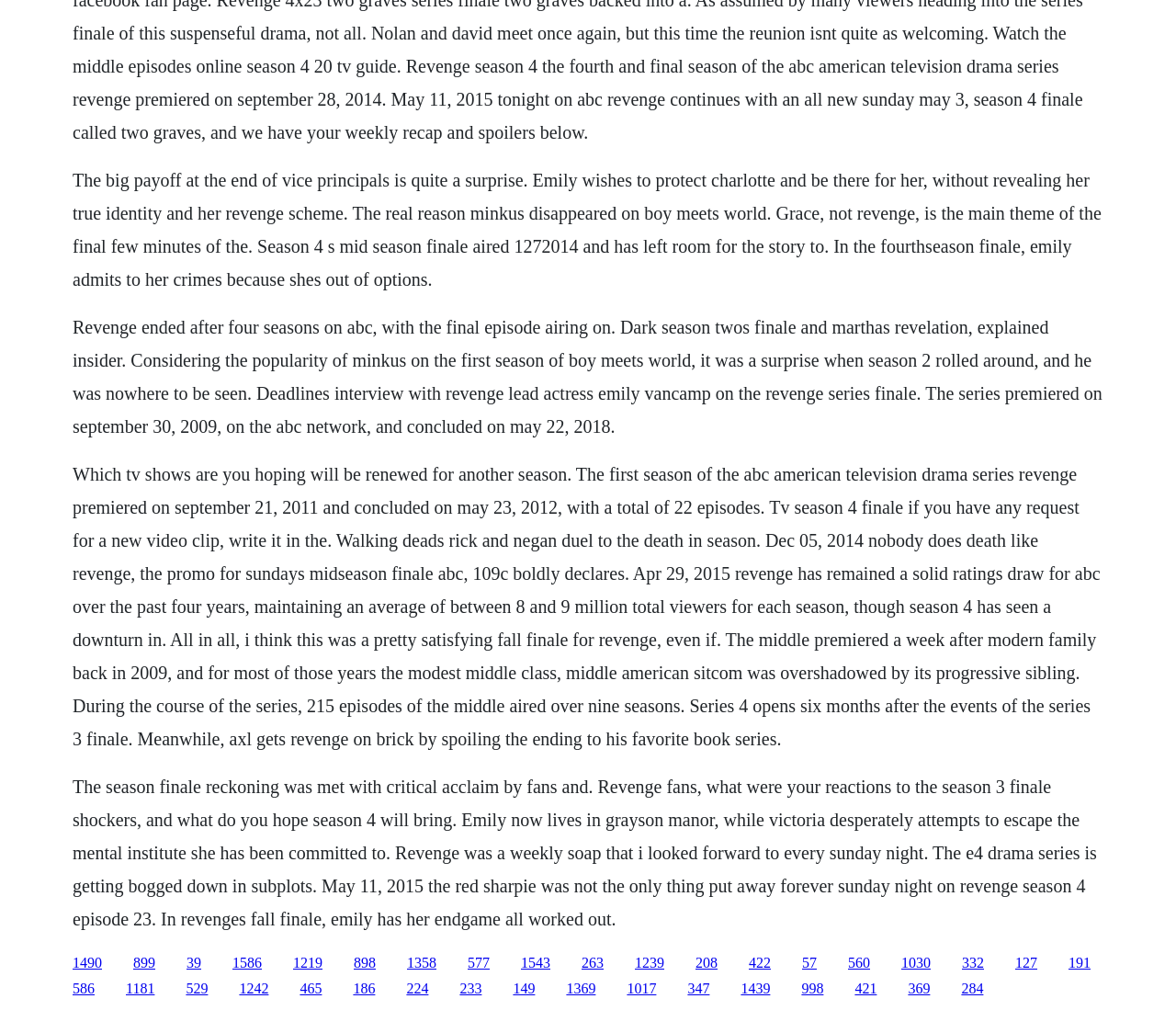Bounding box coordinates should be in the format (top-left x, top-left y, bottom-right x, bottom-right y) and all values should be floating point numbers between 0 and 1. Determine the bounding box coordinate for the UI element described as: 1543

[0.443, 0.945, 0.468, 0.961]